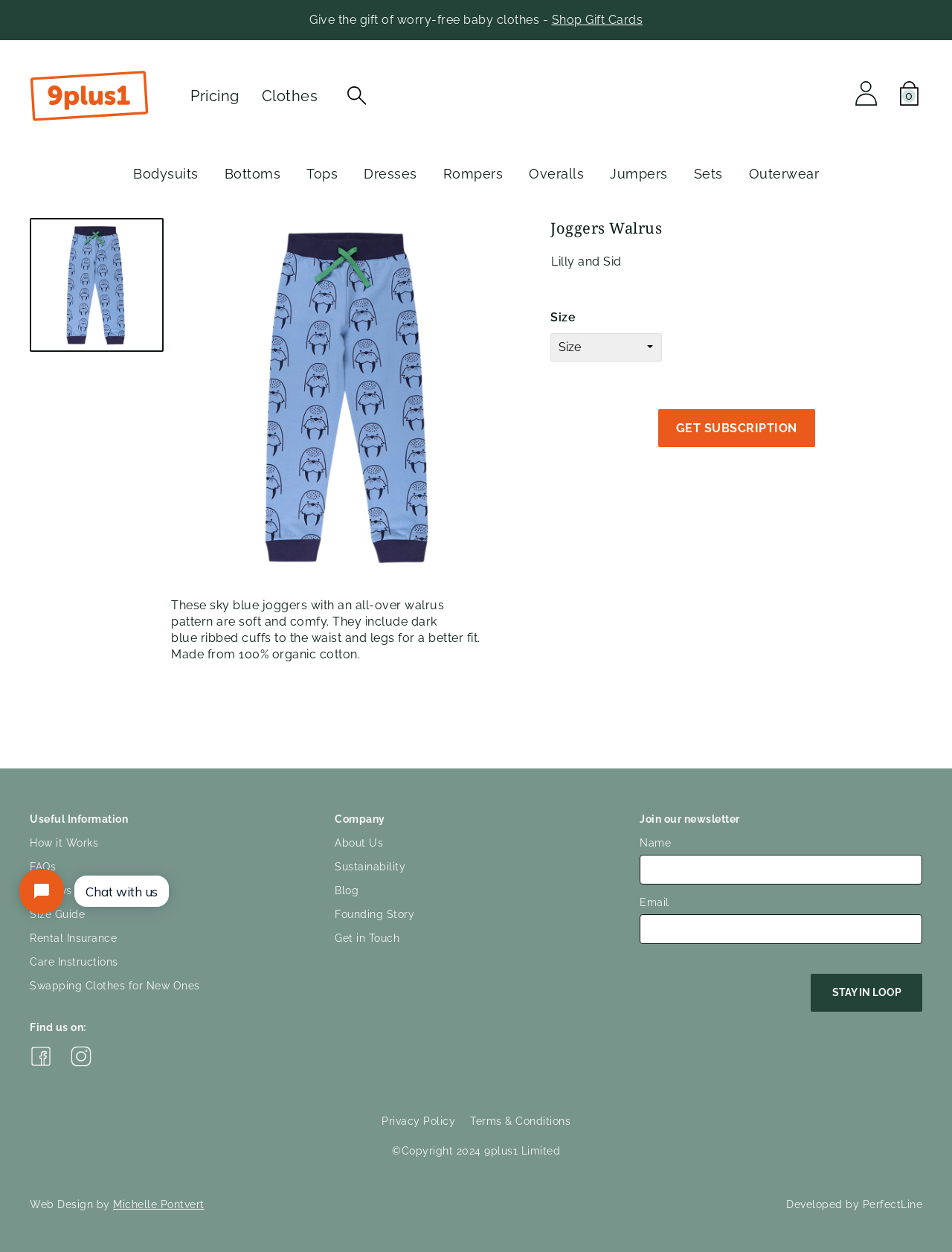Based on the image, provide a detailed response to the question:
What is the purpose of the rental insurance?

The purpose of the rental insurance is not explicitly stated on the webpage, but it can be inferred that it provides some kind of protection or guarantee for the rented baby clothes.